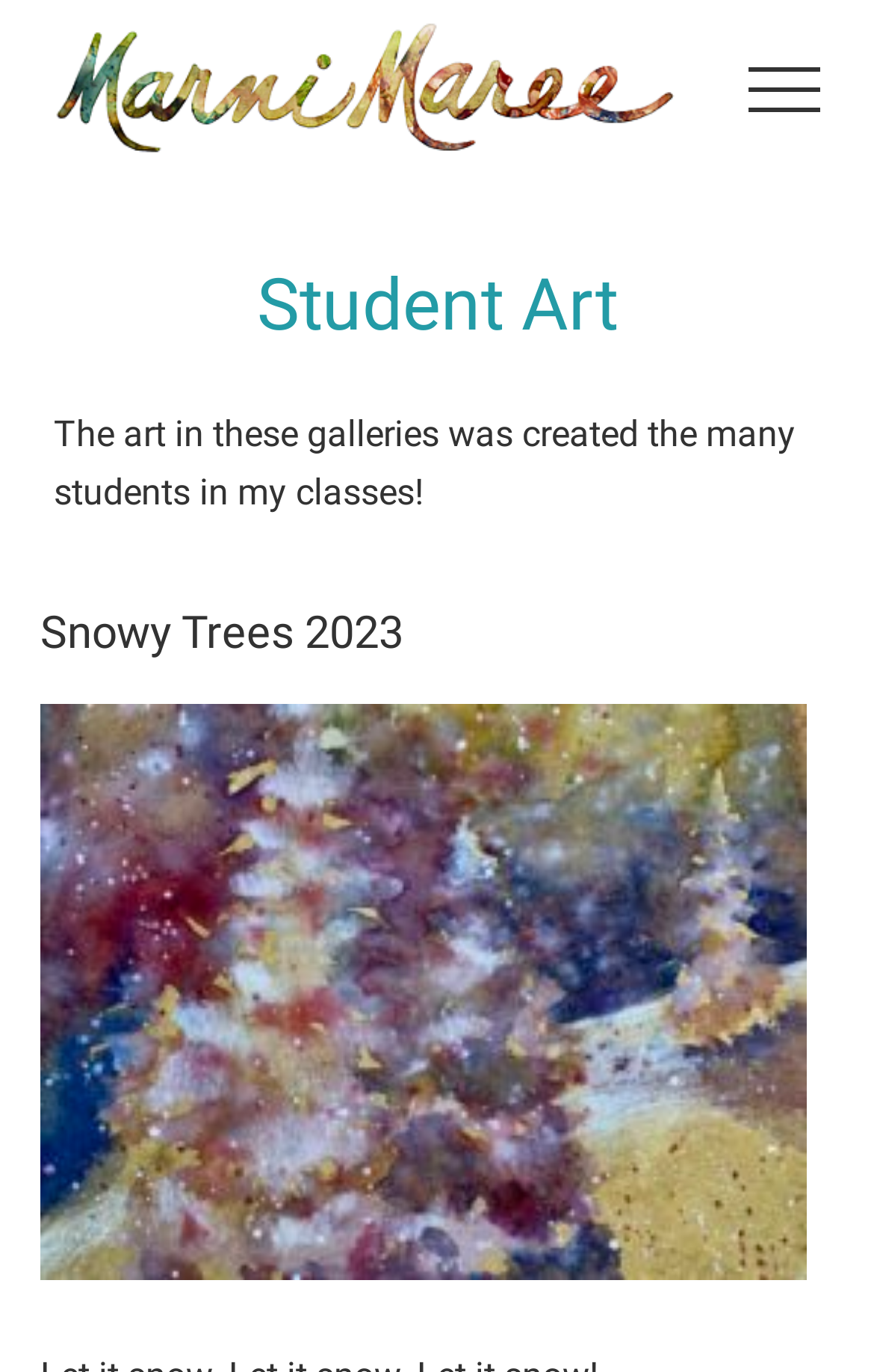Please use the details from the image to answer the following question comprehensively:
What is the theme of the 'Snowy Trees 2023' gallery?

I found the answer by looking at the heading element with the text 'Snowy Trees 2023'. This suggests that the theme of the gallery is related to snowy trees.